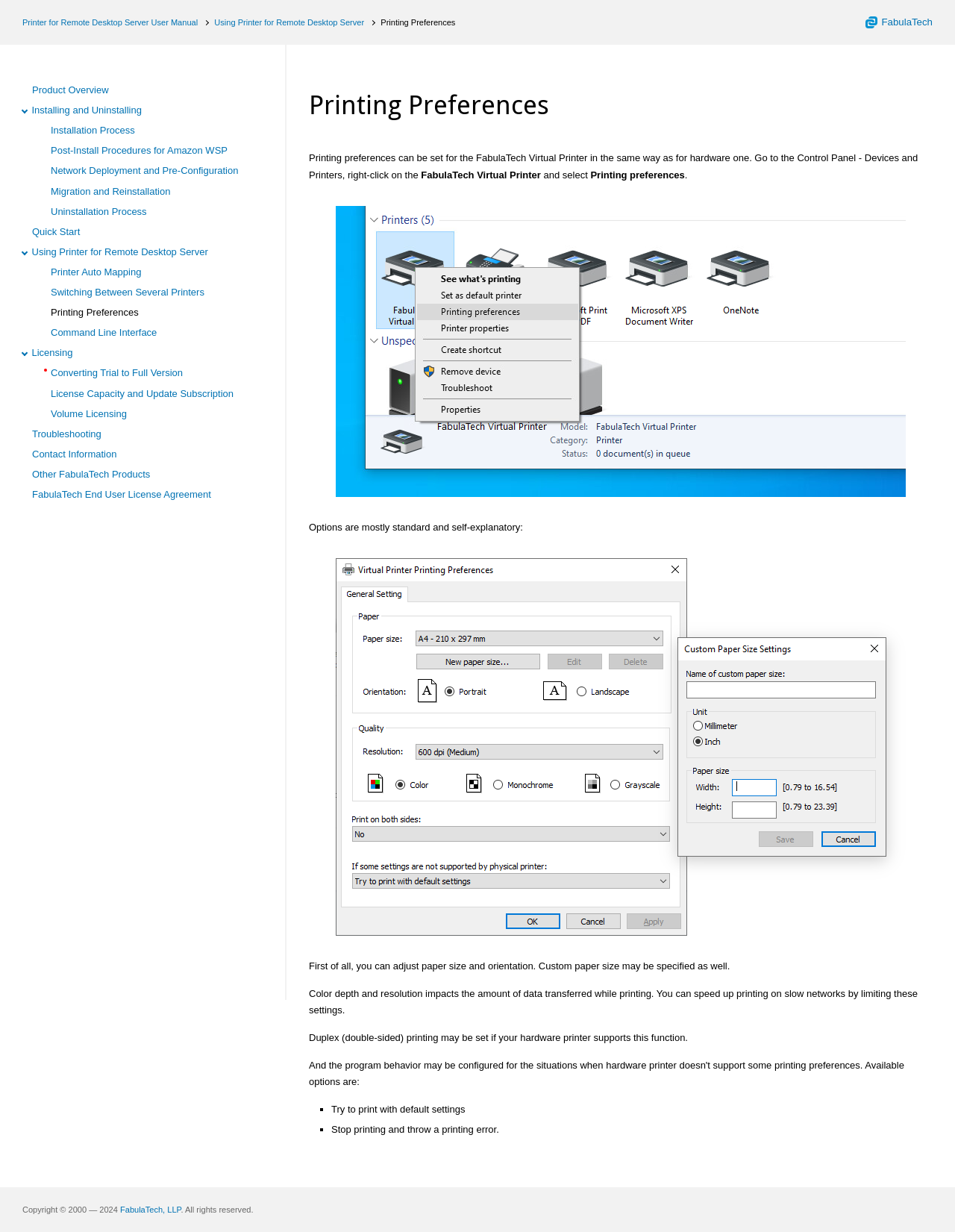Find the bounding box coordinates for the HTML element described in this sentence: "Printer Auto Mapping". Provide the coordinates as four float numbers between 0 and 1, in the format [left, top, right, bottom].

[0.053, 0.216, 0.148, 0.225]